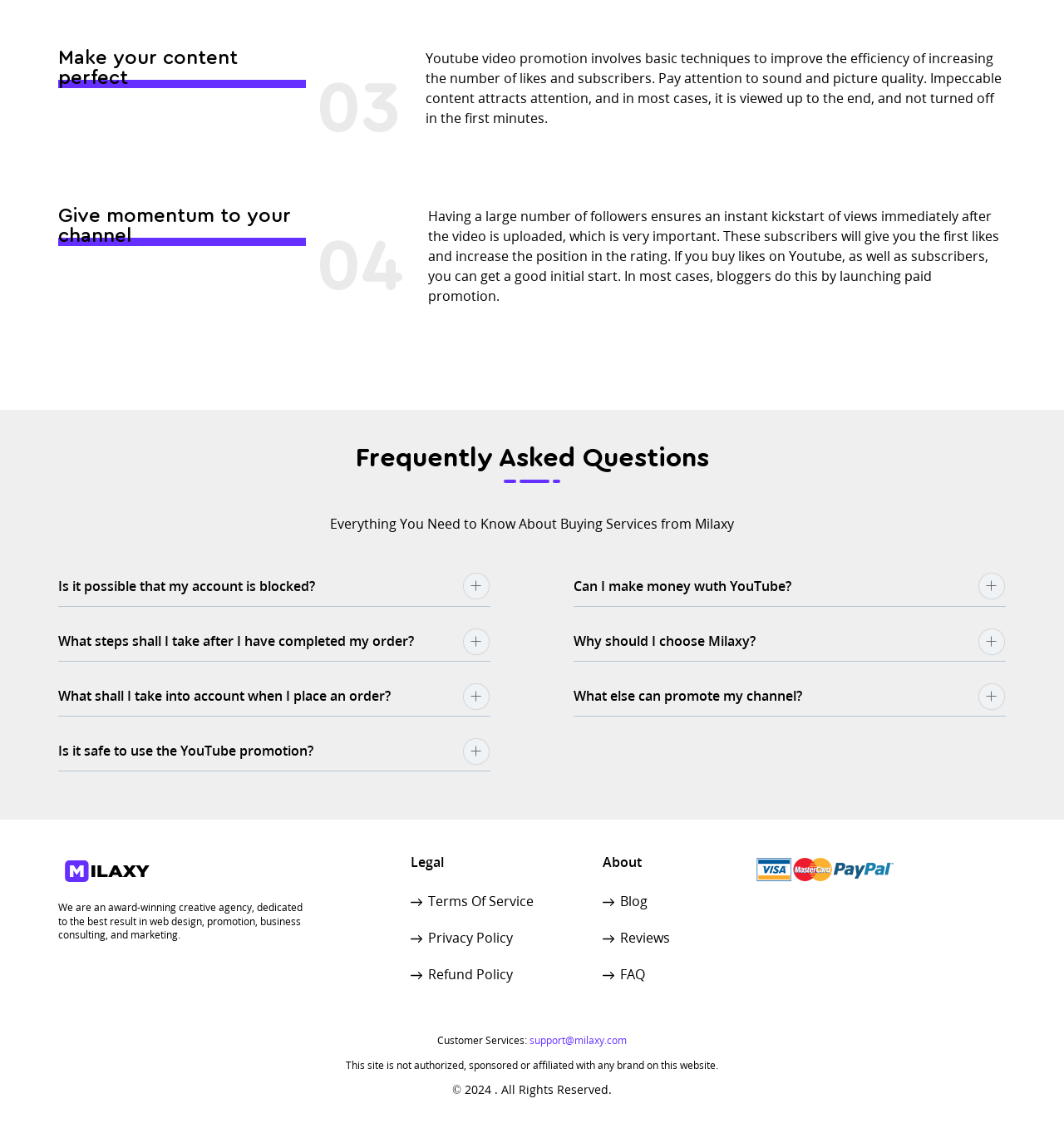Identify the bounding box coordinates for the element you need to click to achieve the following task: "Click on 'Reviews'". The coordinates must be four float values ranging from 0 to 1, formatted as [left, top, right, bottom].

[0.567, 0.812, 0.63, 0.829]